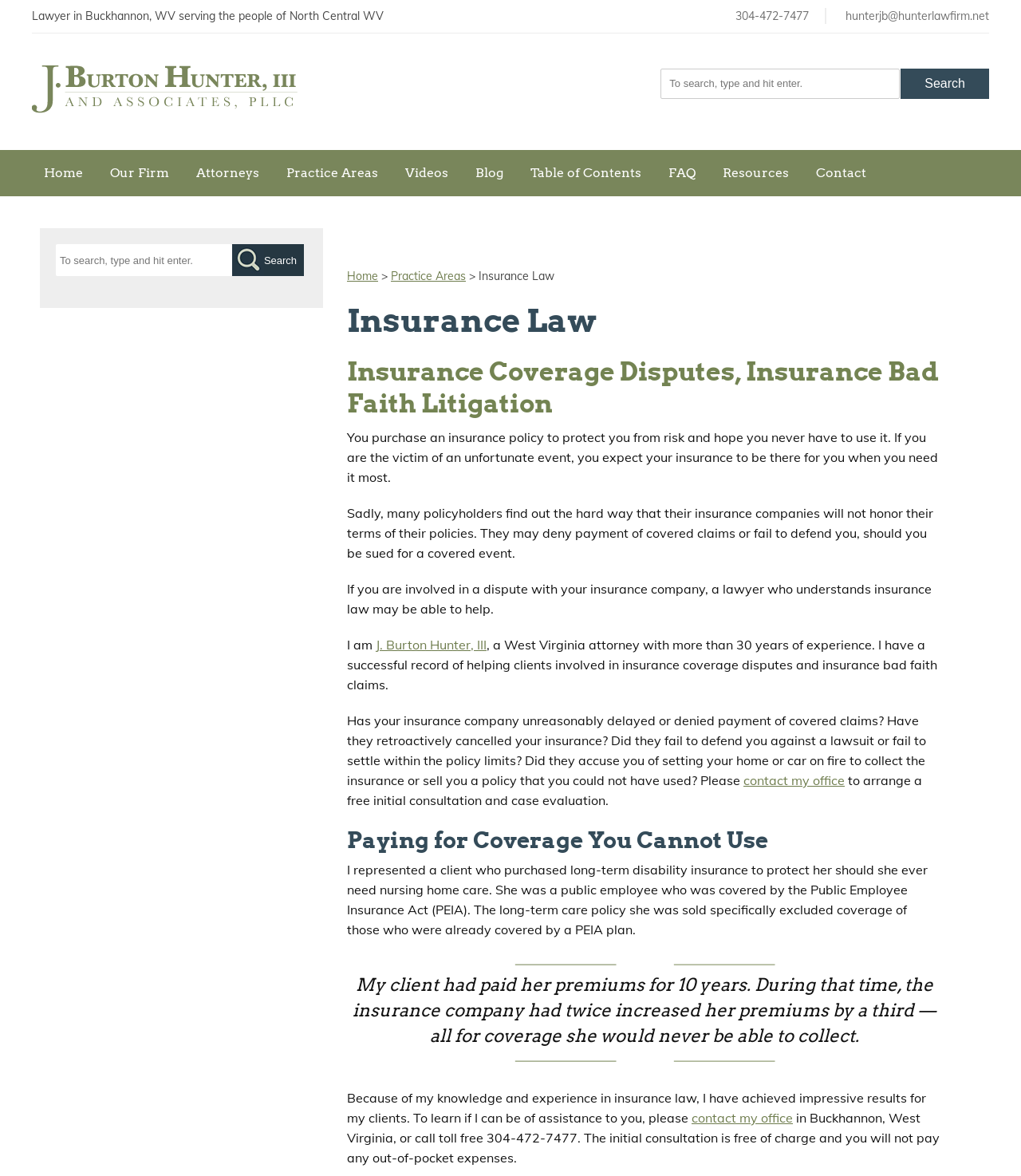Look at the image and write a detailed answer to the question: 
What is the name of the act that the client was covered by?

The name of the act can be found in the paragraph that starts with 'I represented a client who purchased...' and is mentioned as the Public Employee Insurance Act (PEIA) that the client was already covered by.